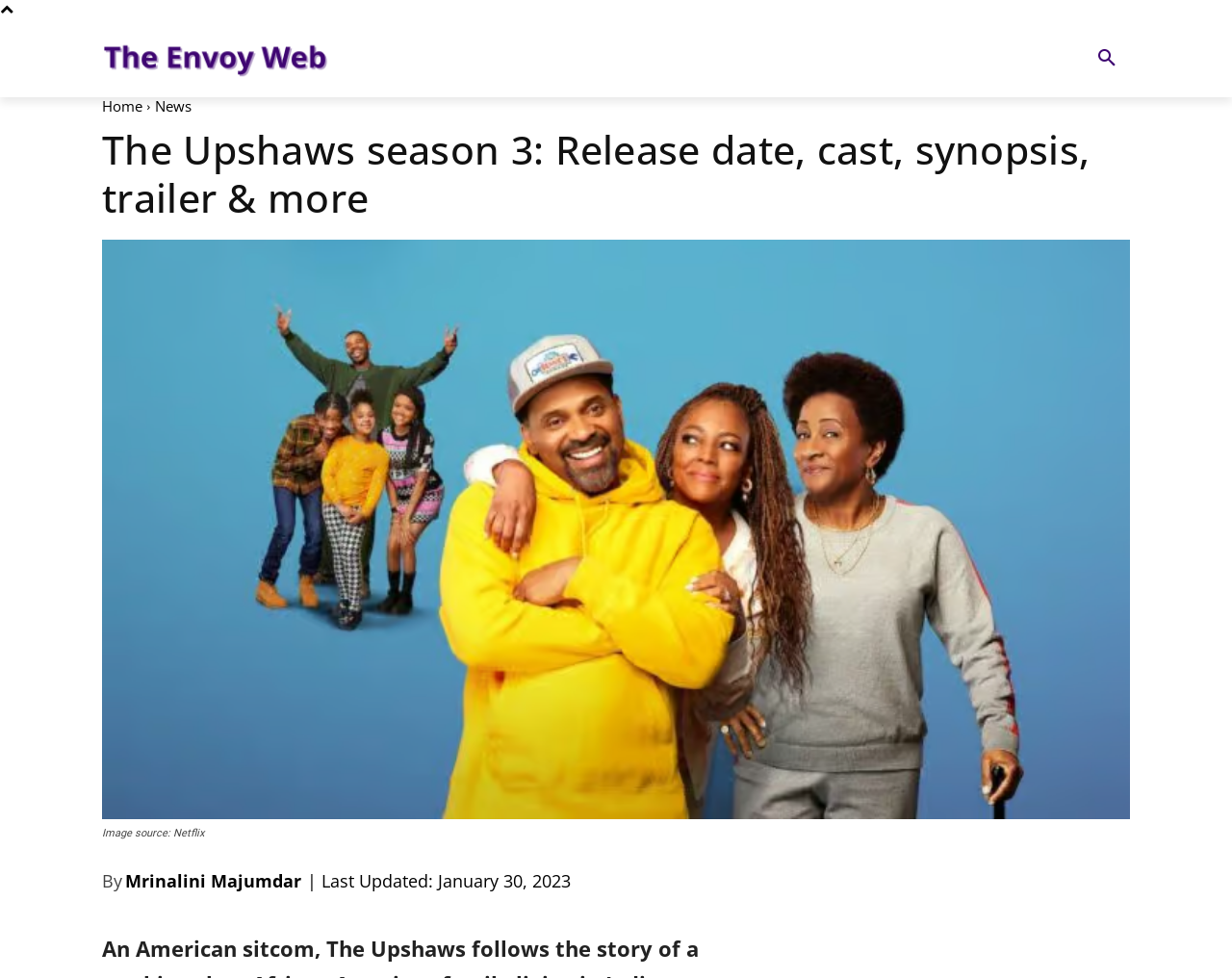Locate the bounding box coordinates of the clickable area to execute the instruction: "Check the author's profile". Provide the coordinates as four float numbers between 0 and 1, represented as [left, top, right, bottom].

[0.102, 0.885, 0.245, 0.915]